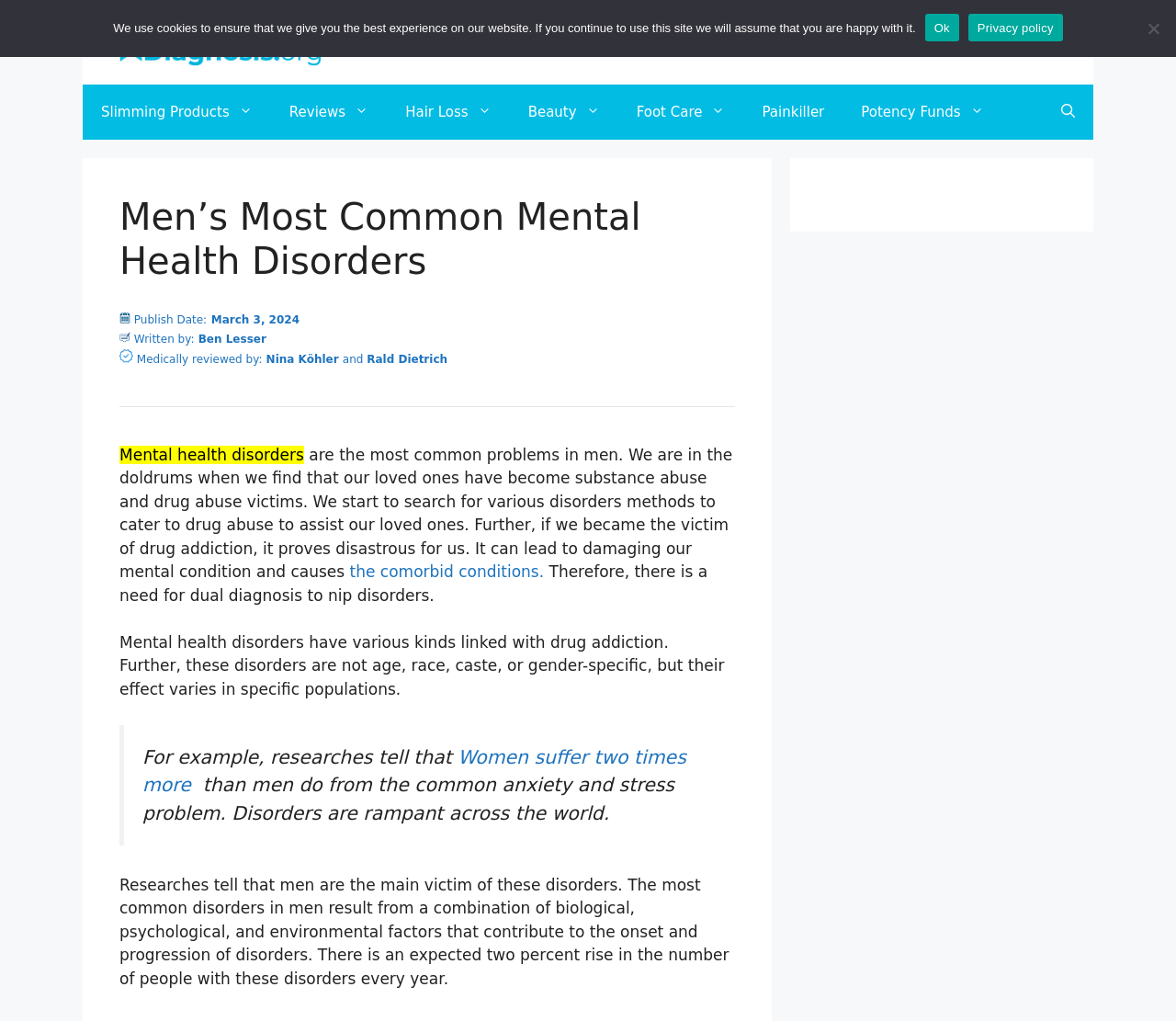Please specify the bounding box coordinates of the clickable section necessary to execute the following command: "Learn more about 'the comorbid conditions'".

[0.297, 0.551, 0.463, 0.569]